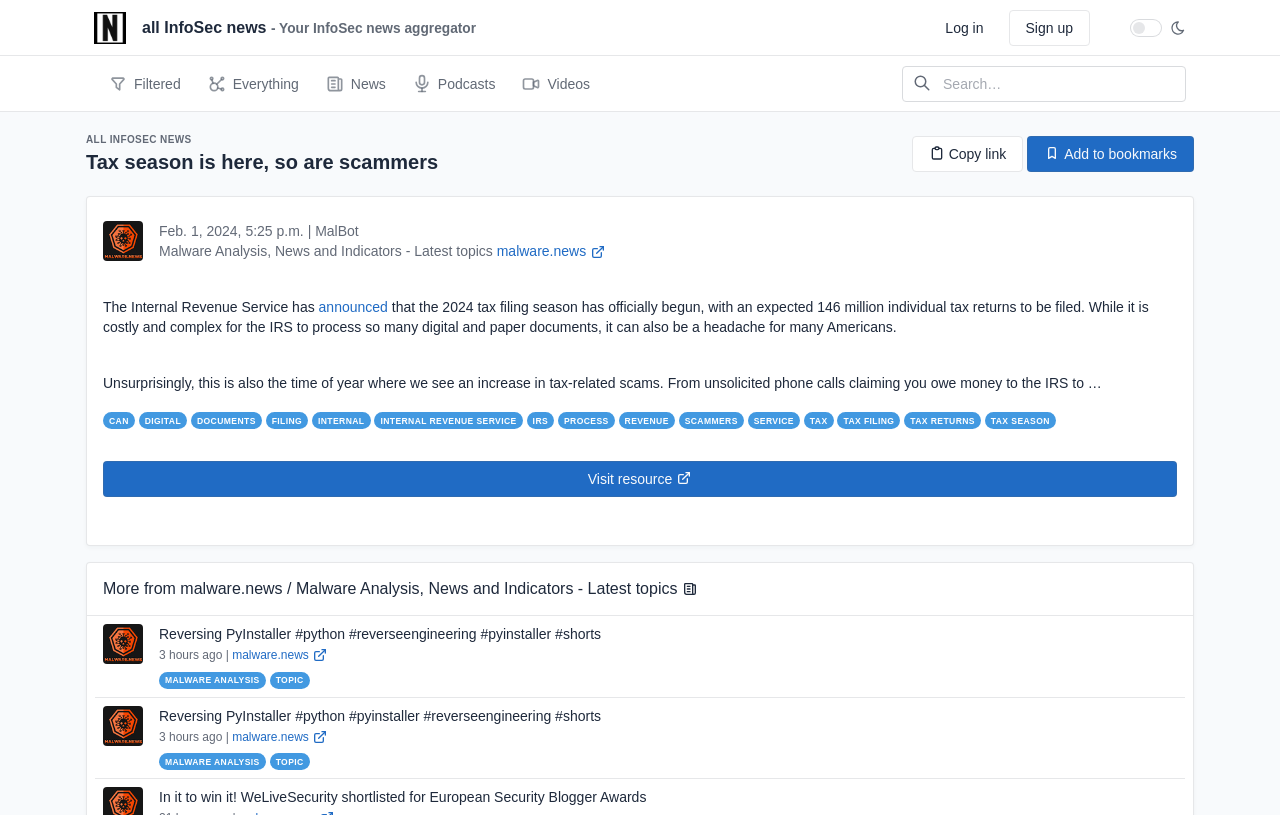Find the bounding box coordinates for the HTML element described as: "News". The coordinates should consist of four float values between 0 and 1, i.e., [left, top, right, bottom].

[0.243, 0.081, 0.311, 0.125]